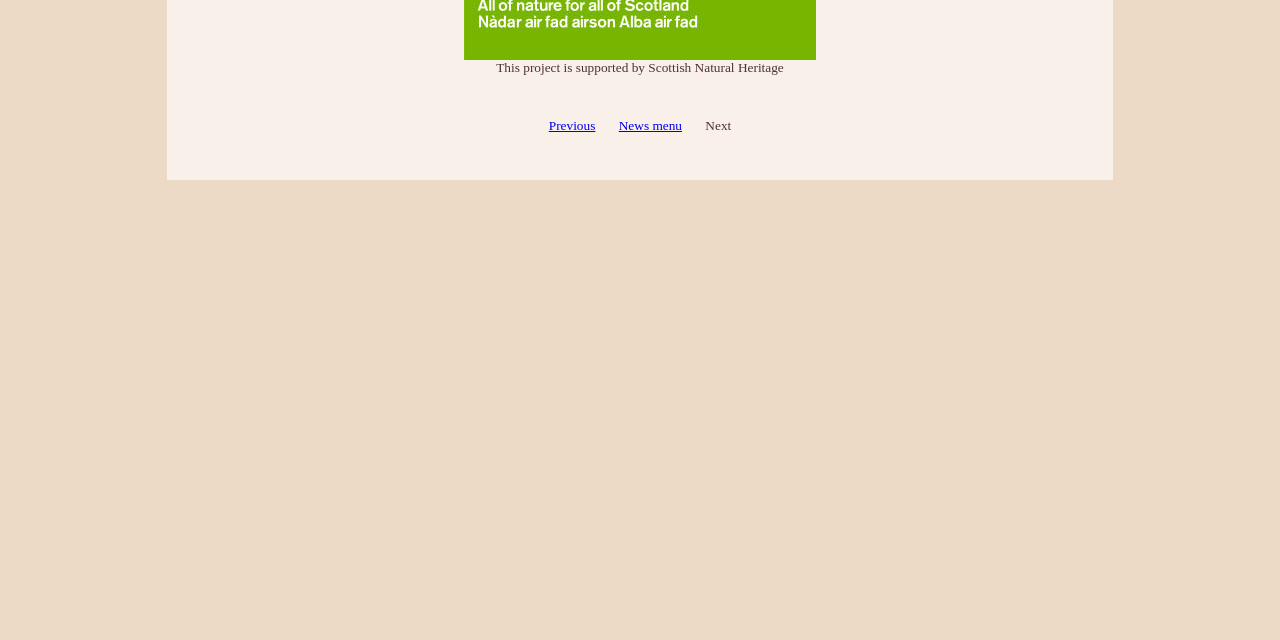Determine the bounding box coordinates (top-left x, top-left y, bottom-right x, bottom-right y) of the UI element described in the following text: → The Flights

None